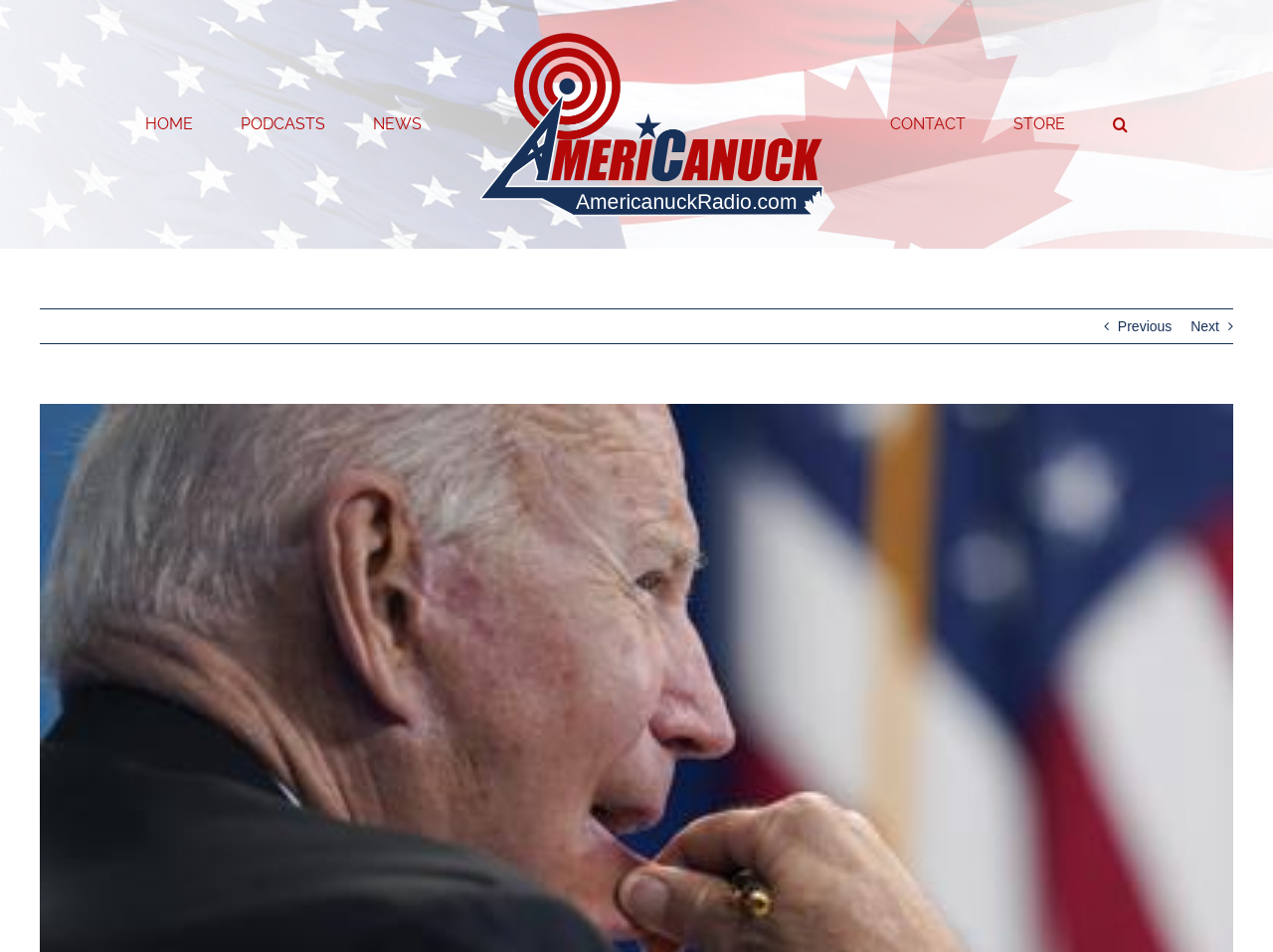Carefully examine the image and provide an in-depth answer to the question: What is the position of the search button?

I looked at the bounding box coordinates of the search button and found that its x1 and x2 values are close to 1, indicating that it is located on the right side of the page. Its y1 and y2 values are relatively small, indicating that it is located near the top of the page.